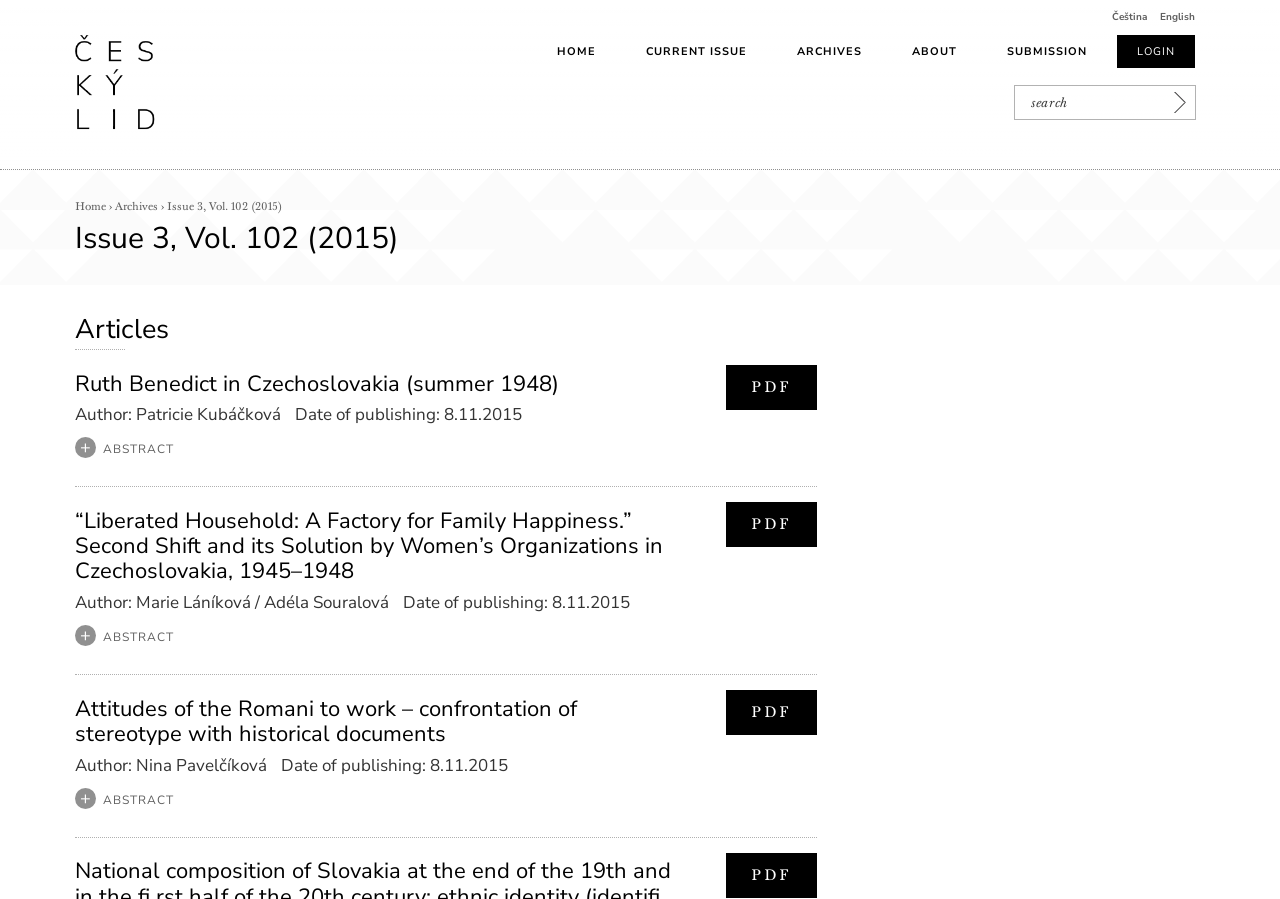Identify and provide the text of the main header on the webpage.

Issue 3, Vol. 102 (2015)